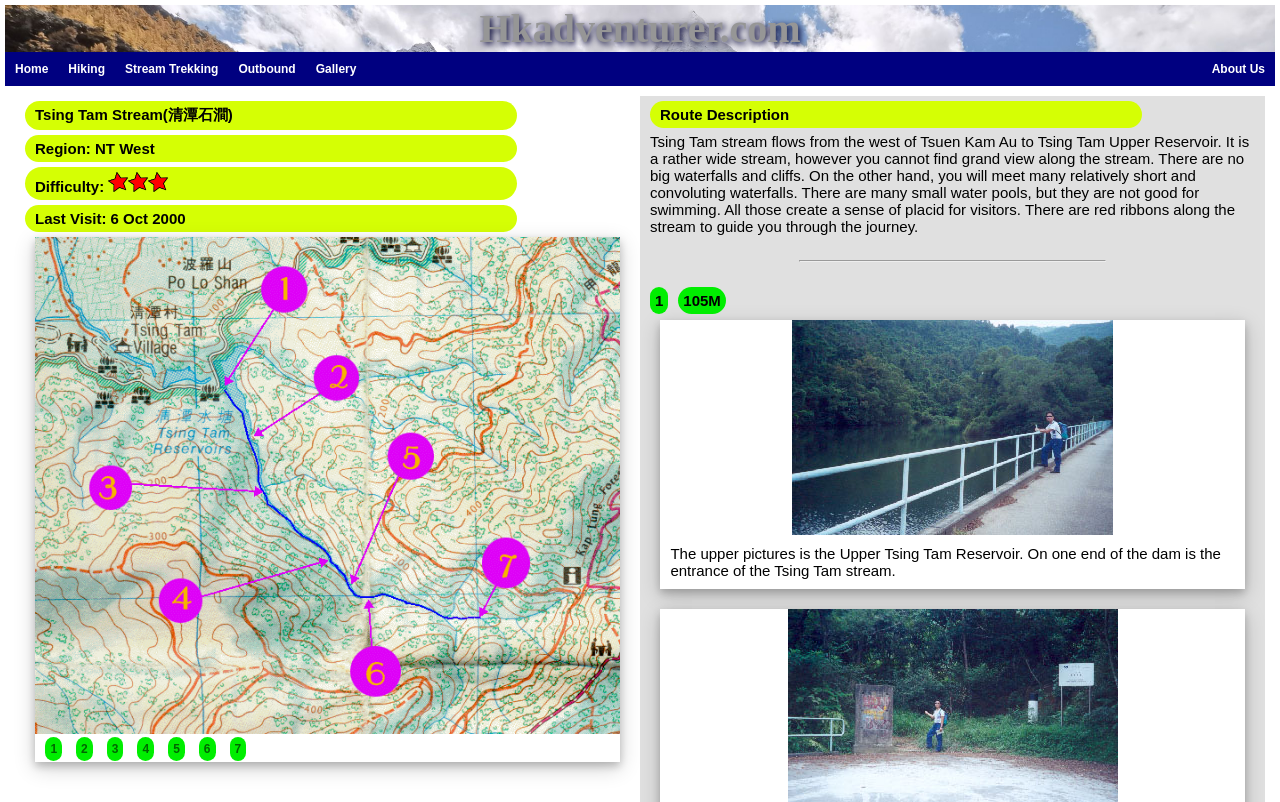Determine the bounding box coordinates of the target area to click to execute the following instruction: "Read the 'Route Description'."

[0.508, 0.126, 0.892, 0.16]